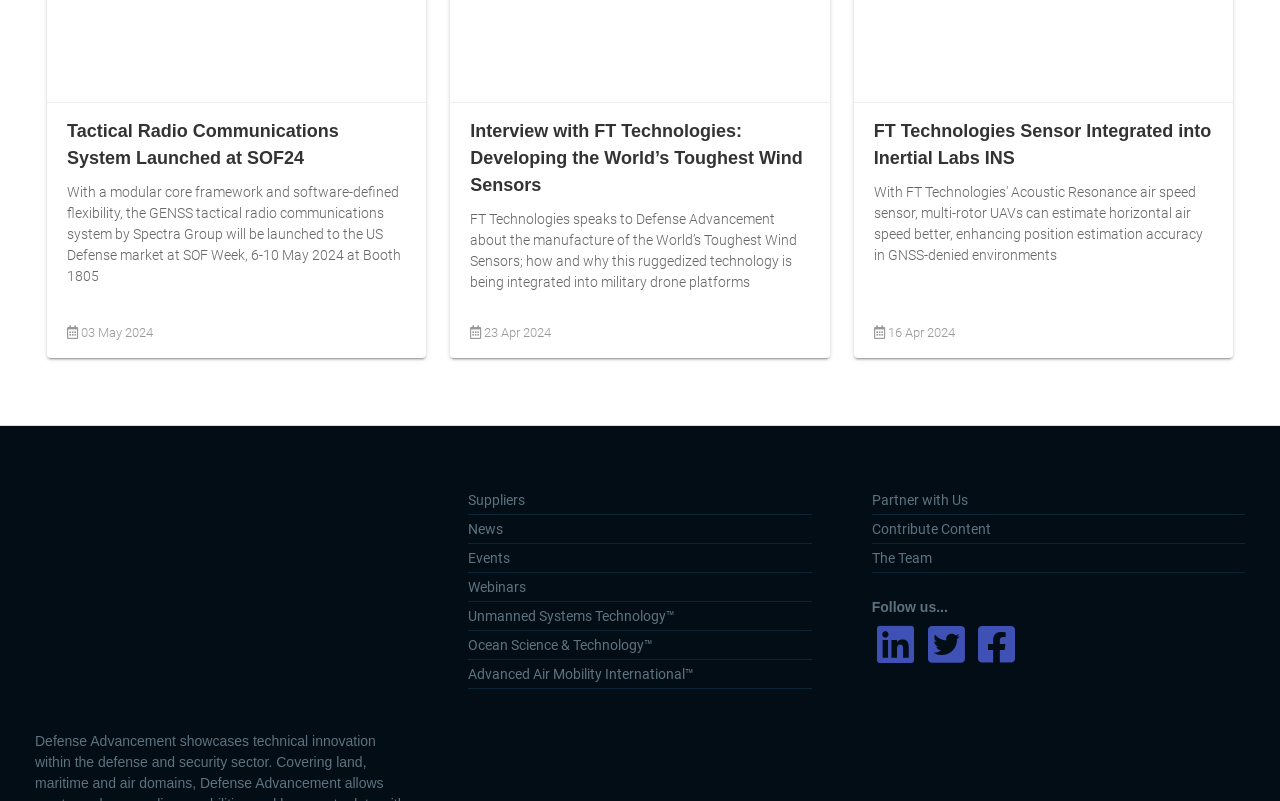Provide the bounding box coordinates for the UI element described in this sentence: "parent_node: Follow us...". The coordinates should be four float values between 0 and 1, i.e., [left, top, right, bottom].

[0.76, 0.807, 0.797, 0.827]